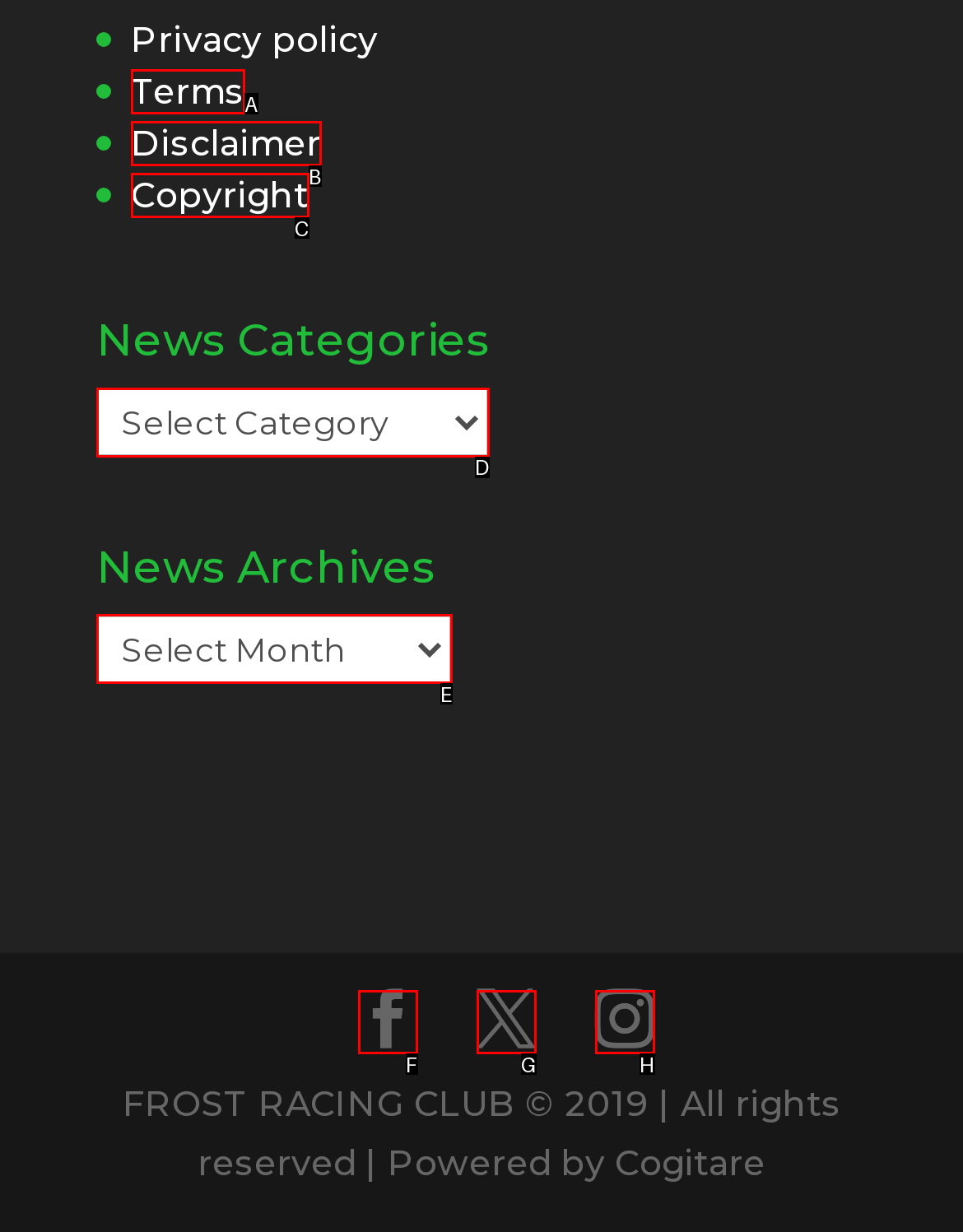Pick the option that corresponds to: Terms
Provide the letter of the correct choice.

A